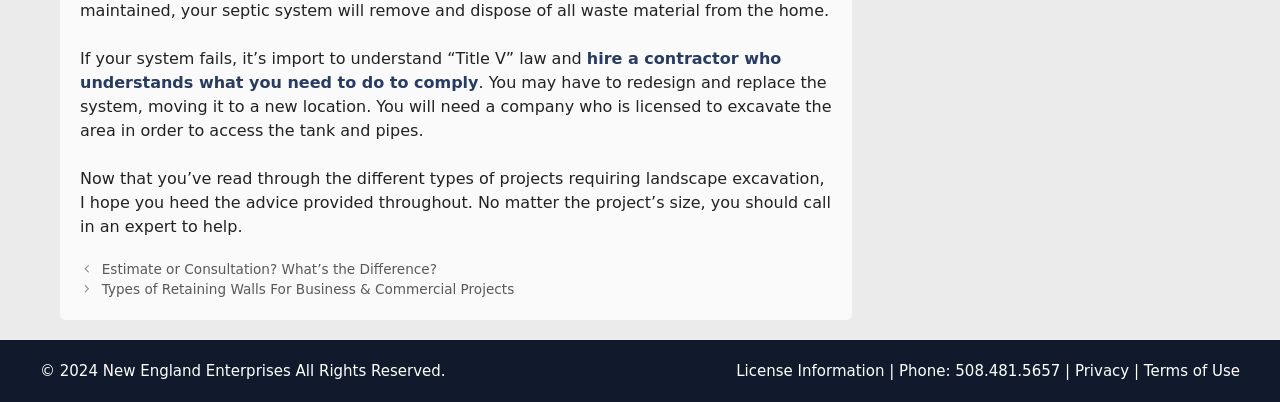What might be required to redesign and replace a system?
Using the image as a reference, deliver a detailed and thorough answer to the question.

According to the webpage, when a system fails, it may be necessary to redesign and replace it, which would require excavating the area to access the tank and pipes.